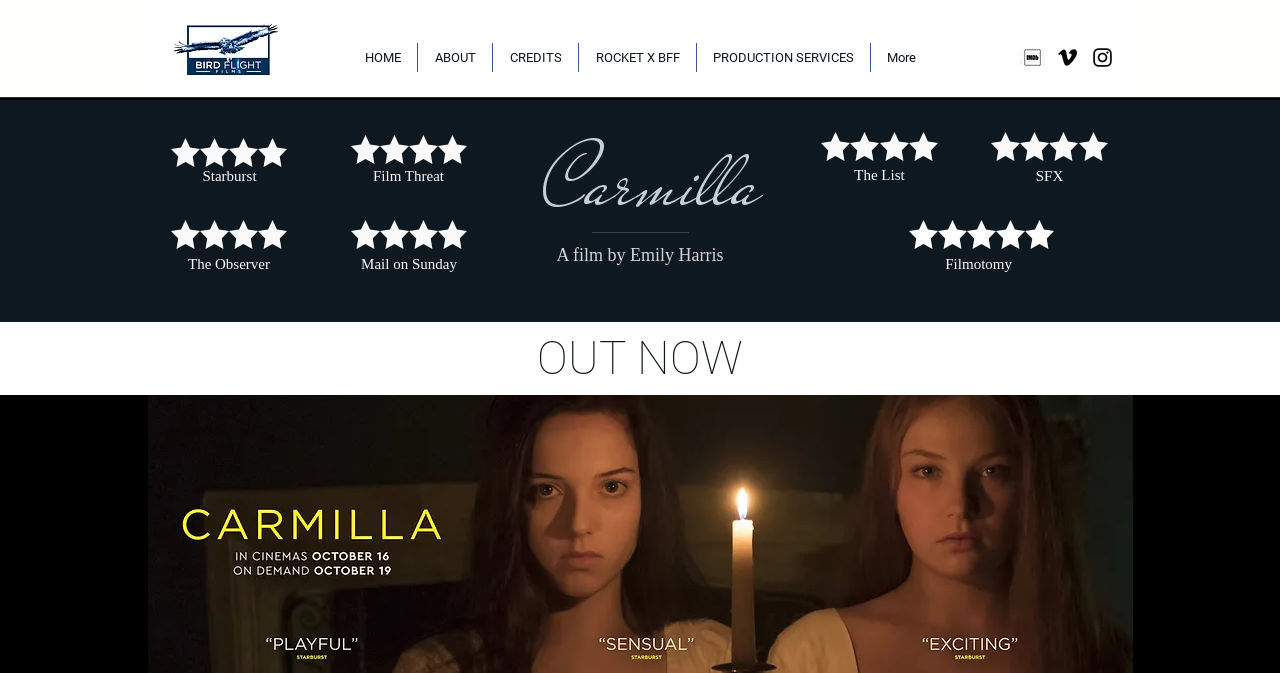Please locate the bounding box coordinates of the element that needs to be clicked to achieve the following instruction: "Click the Twitter link". The coordinates should be four float numbers between 0 and 1, i.e., [left, top, right, bottom].

[0.134, 0.022, 0.223, 0.123]